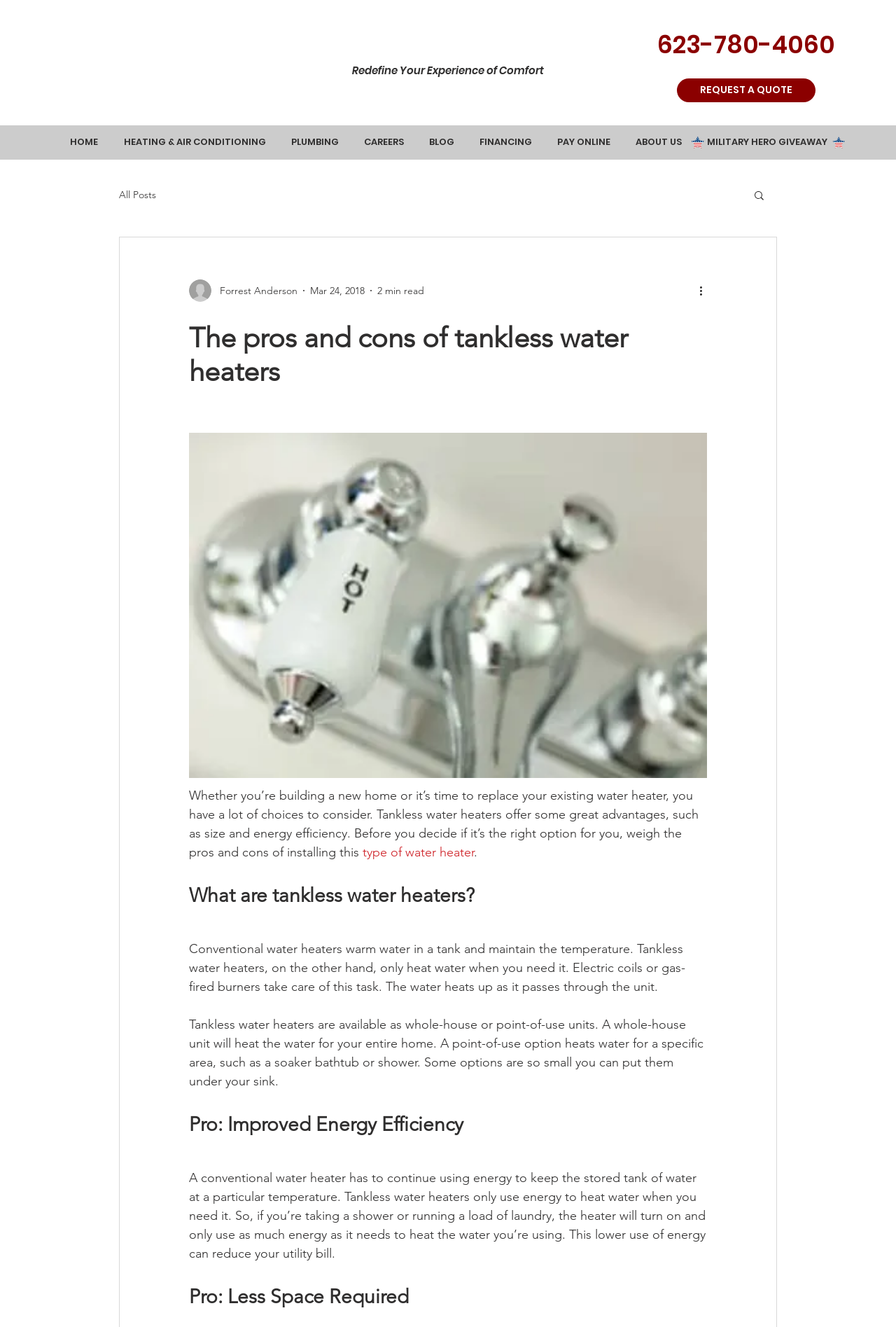Determine the bounding box coordinates of the region to click in order to accomplish the following instruction: "Read the blog post about tankless water heaters". Provide the coordinates as four float numbers between 0 and 1, specifically [left, top, right, bottom].

[0.211, 0.242, 0.789, 0.292]